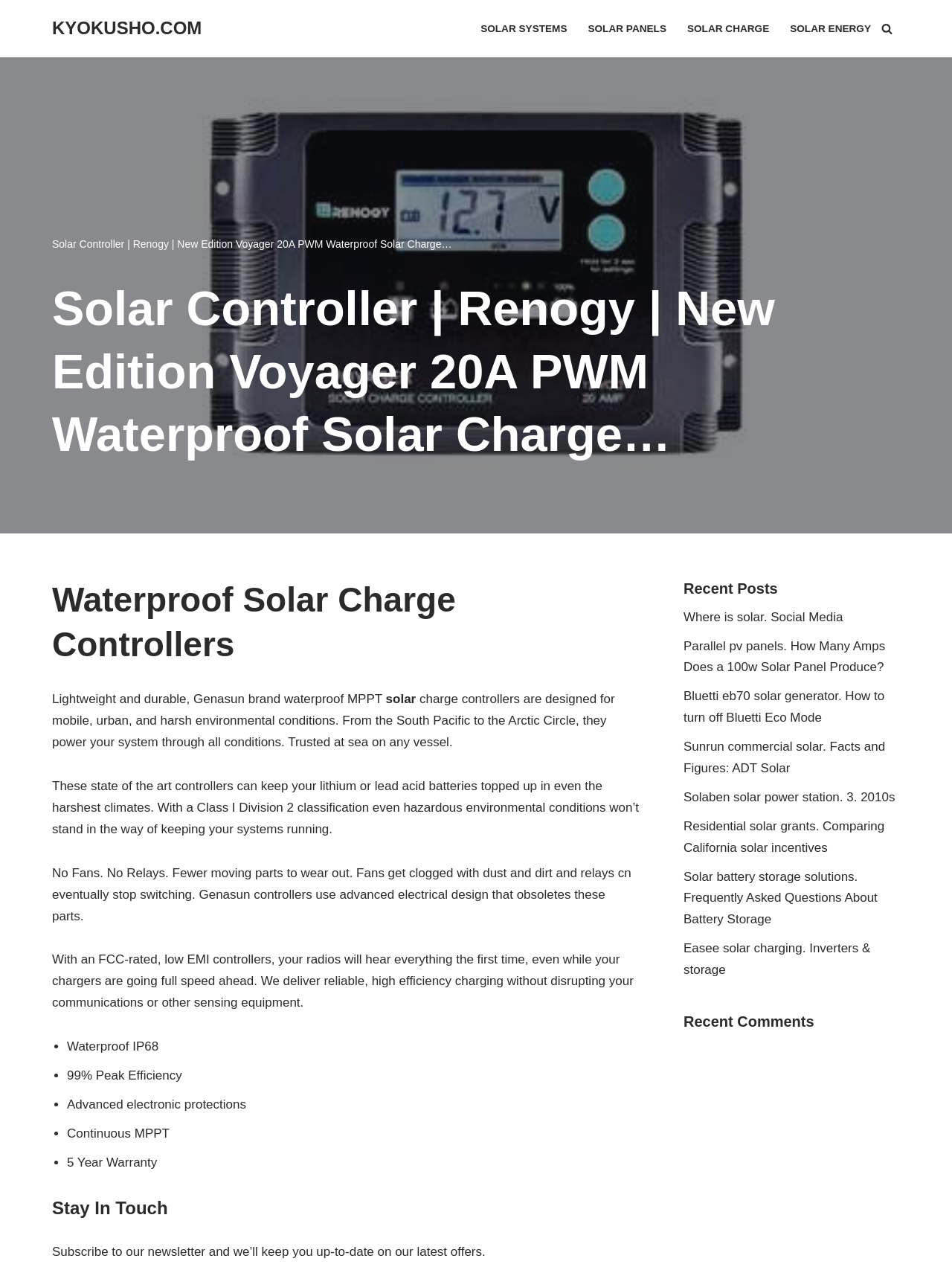Describe all the visual and textual components of the webpage comprehensively.

The webpage is about a solar charge controller, specifically the Renogy New Edition Voyager 20A PWM Waterproof Solar Charge Controller. At the top of the page, there is a navigation menu with links to "SOLAR SYSTEMS", "SOLAR PANELS", "SOLAR CHARGE", and "SOLAR ENERGY". Next to the navigation menu, there is a search bar with a magnifying glass icon.

Below the navigation menu, there is a heading that reads "Solar Controller | Renogy | New Edition Voyager 20A PWM Waterproof Solar Charge…". This is followed by a subheading "Waterproof Solar Charge Controllers" and a paragraph of text that describes the product's features, including its lightweight and durable design, ability to operate in harsh environmental conditions, and high efficiency.

The page then lists several key features of the product, including its waterproof IP68 rating, 99% peak efficiency, advanced electronic protections, continuous MPPT, and 5-year warranty. These features are presented in a bullet-point list.

Further down the page, there is a section titled "Stay In Touch" with a call-to-action to subscribe to a newsletter. Below this, there is a complementary section that lists recent posts, including articles about solar panels, solar generators, and solar incentives.

Overall, the webpage is focused on providing information about the Renogy New Edition Voyager 20A PWM Waterproof Solar Charge Controller, its features, and its benefits.